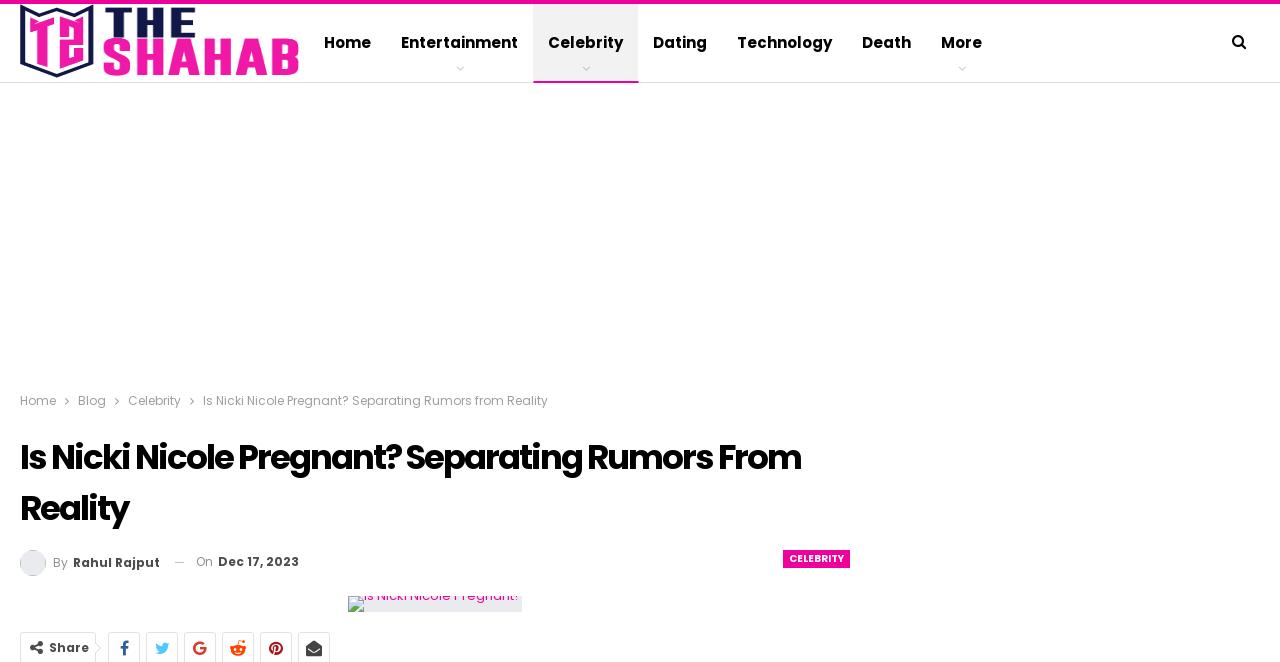What is the topic of the article?
Look at the image and answer the question using a single word or phrase.

Pregnancy rumors